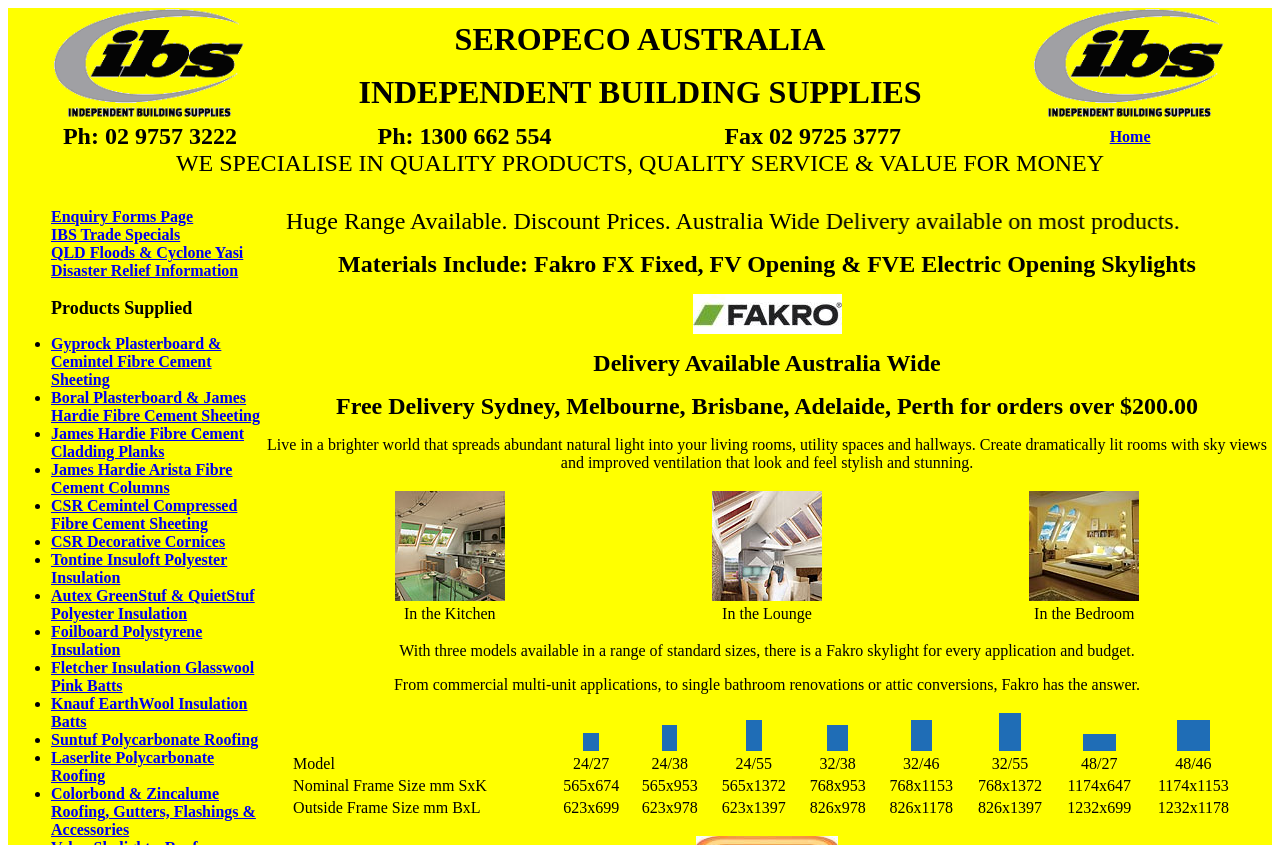Identify the title of the webpage and provide its text content.

YOUR ONE STOP BUILDING SUPPLIES OUTLET